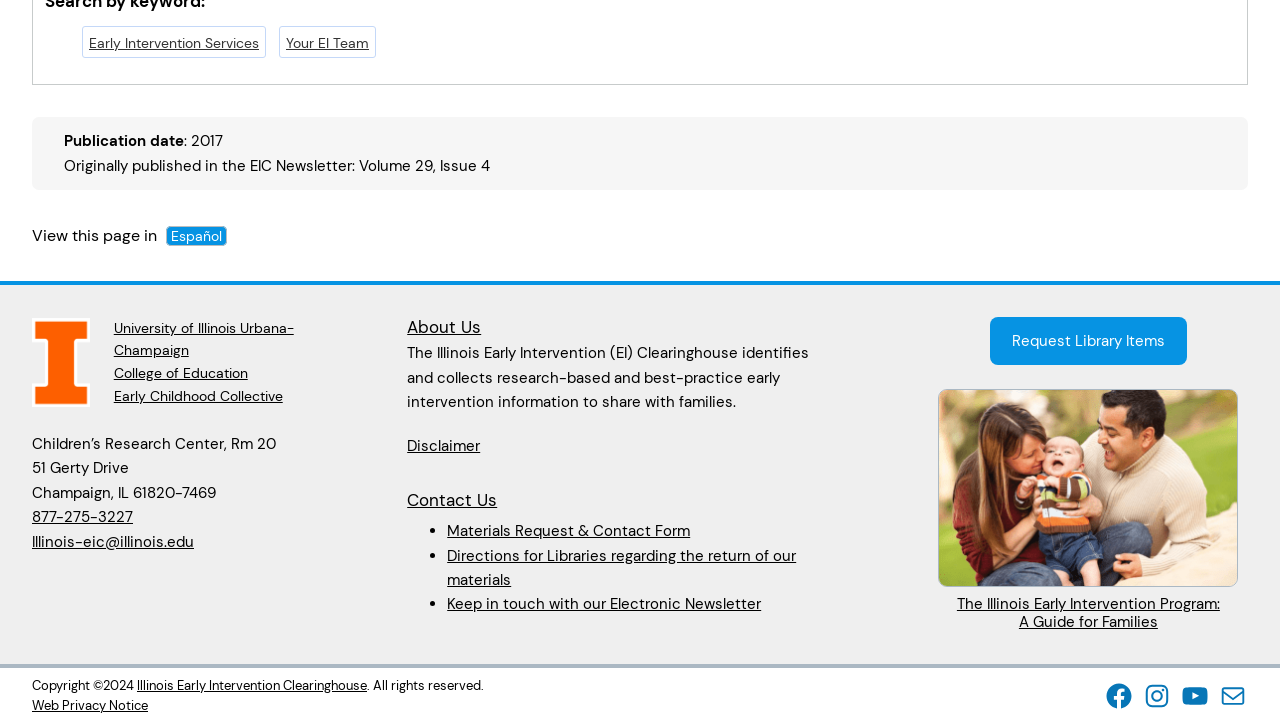Reply to the question below using a single word or brief phrase:
What is the name of the research center mentioned on the webpage?

Children's Research Center